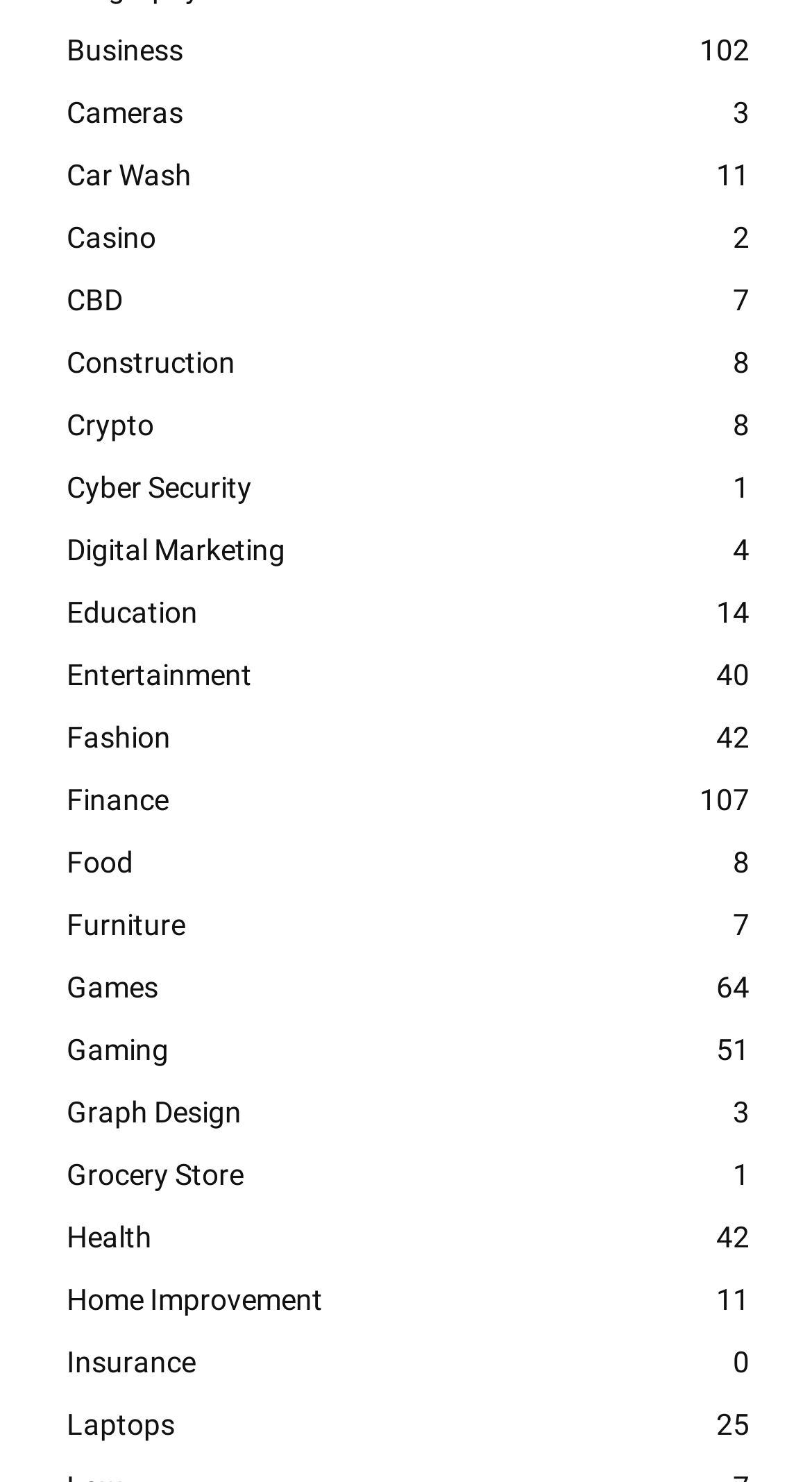Answer the following in one word or a short phrase: 
What is the first category?

Business 102